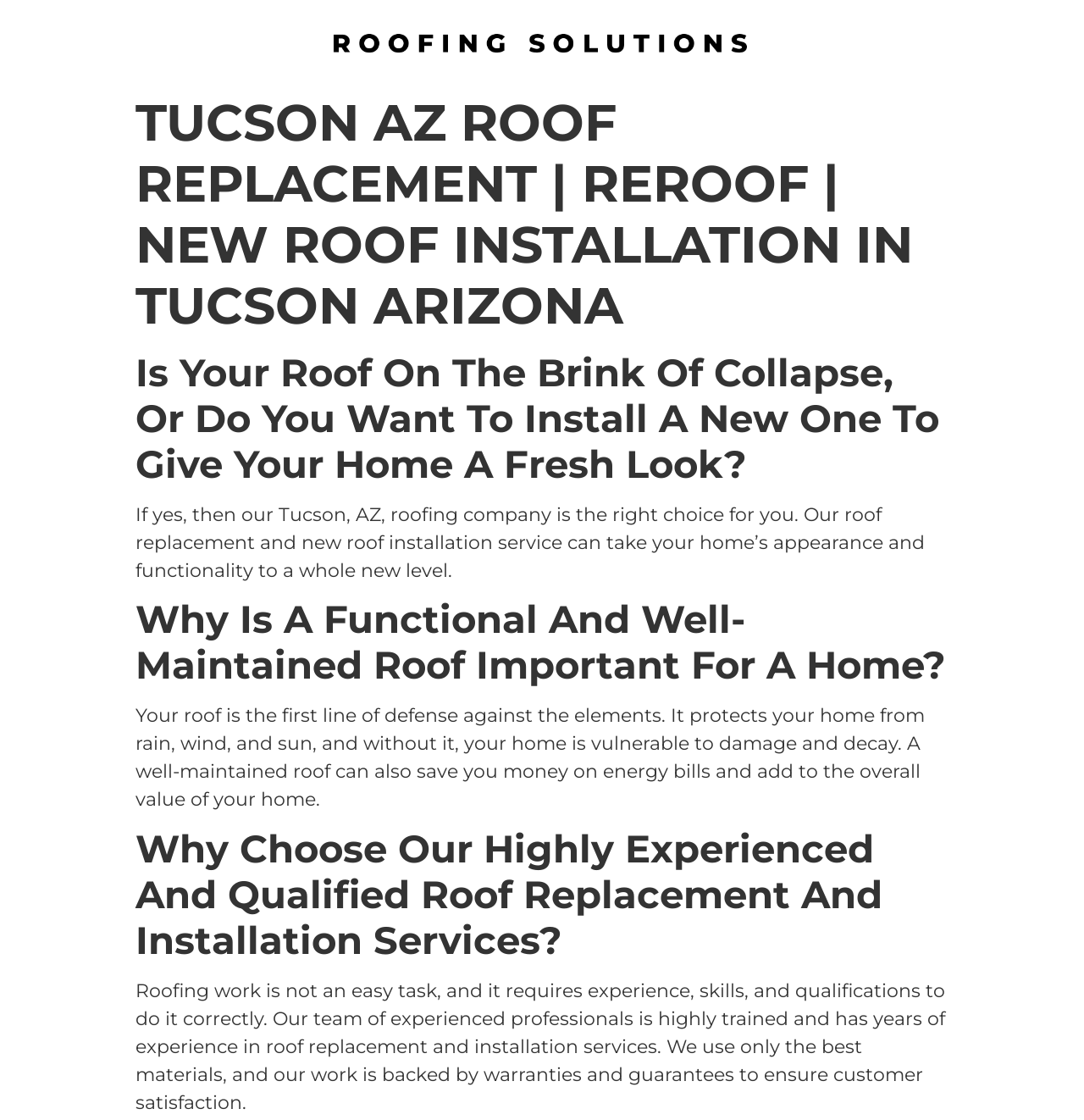Answer the following query with a single word or phrase:
What is the goal of the roofing company's services?

Enhance home's appearance and functionality